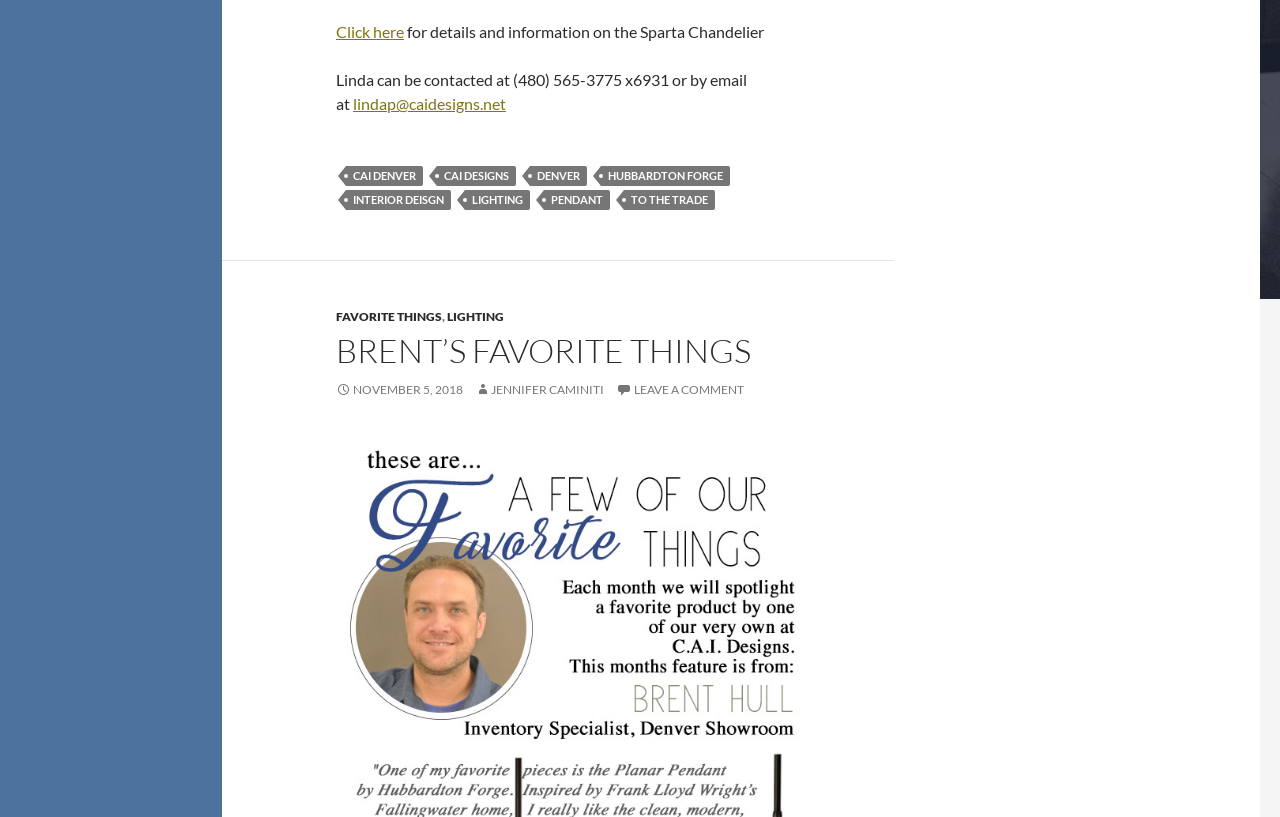Identify the bounding box coordinates for the element you need to click to achieve the following task: "View BRENT’S FAVORITE THINGS". The coordinates must be four float values ranging from 0 to 1, formatted as [left, top, right, bottom].

[0.262, 0.404, 0.587, 0.454]